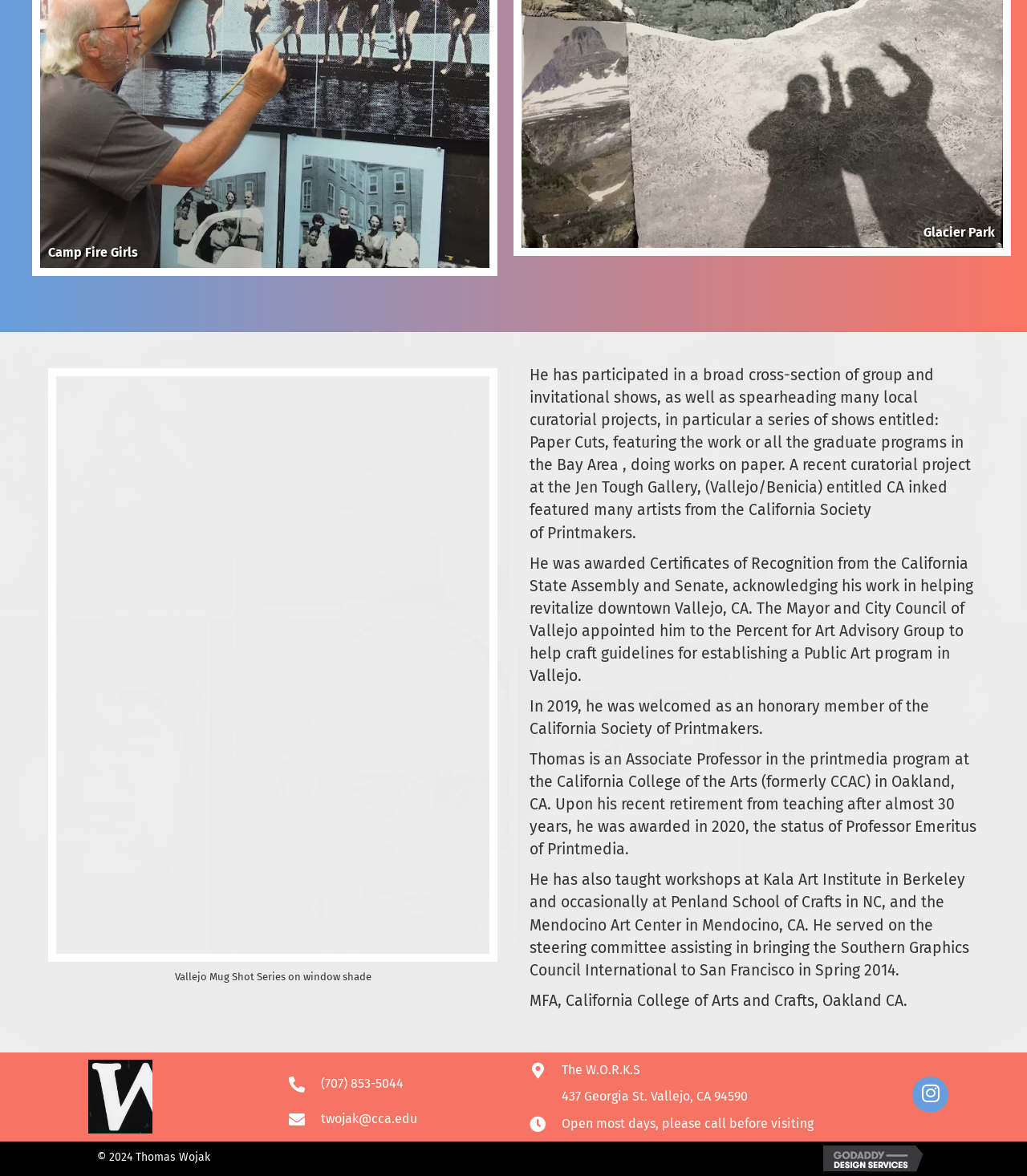What is the phone number of The W.O.R.K.S?
Please respond to the question with a detailed and informative answer.

I found a link with the text '(707) 853-5044' which is located near the text 'The W.O.R.K.S'. This suggests that the phone number of The W.O.R.K.S is (707) 853-5044.